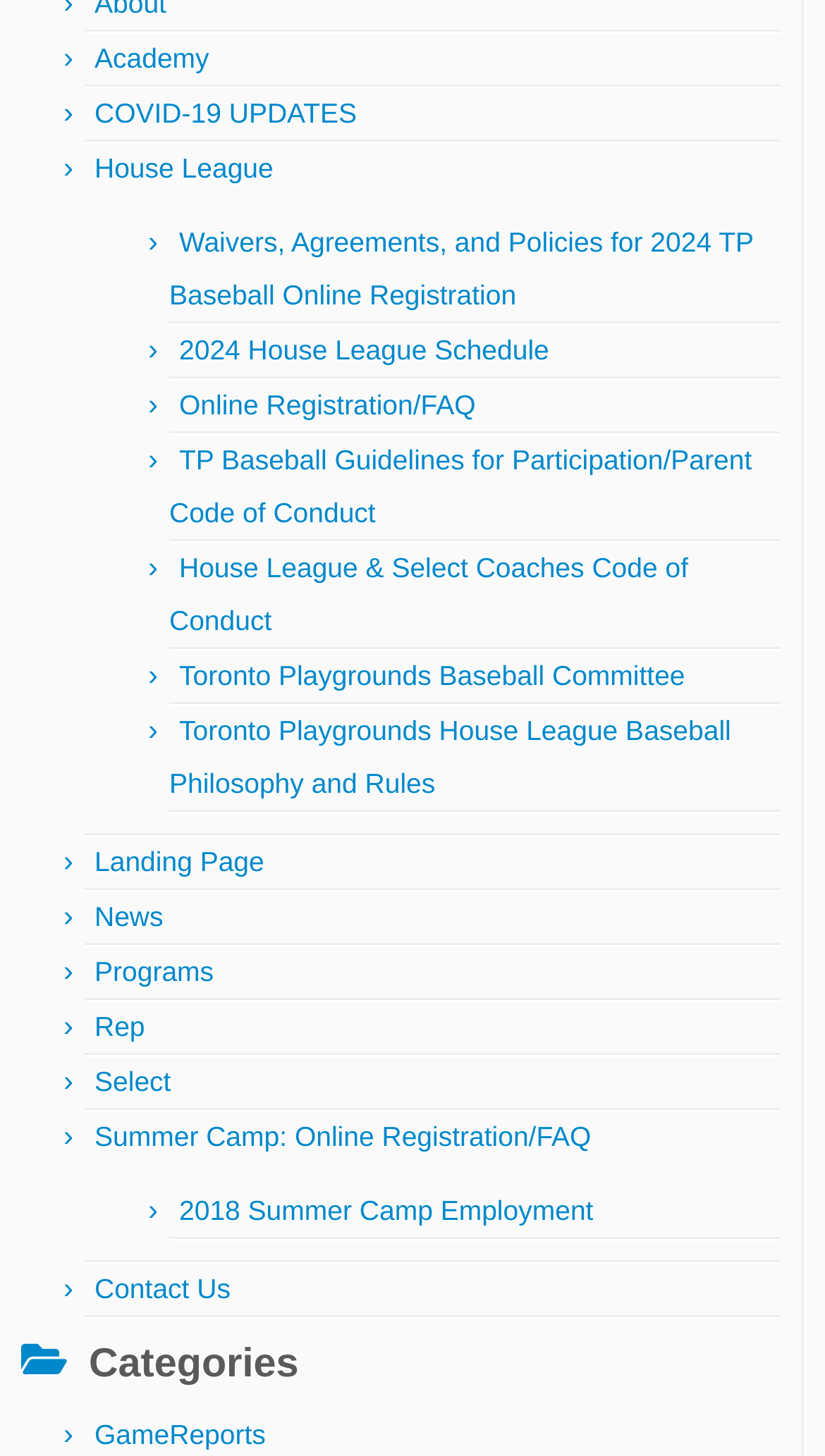Kindly provide the bounding box coordinates of the section you need to click on to fulfill the given instruction: "Read Toronto Playgrounds House League Baseball Philosophy and Rules".

[0.205, 0.491, 0.886, 0.549]